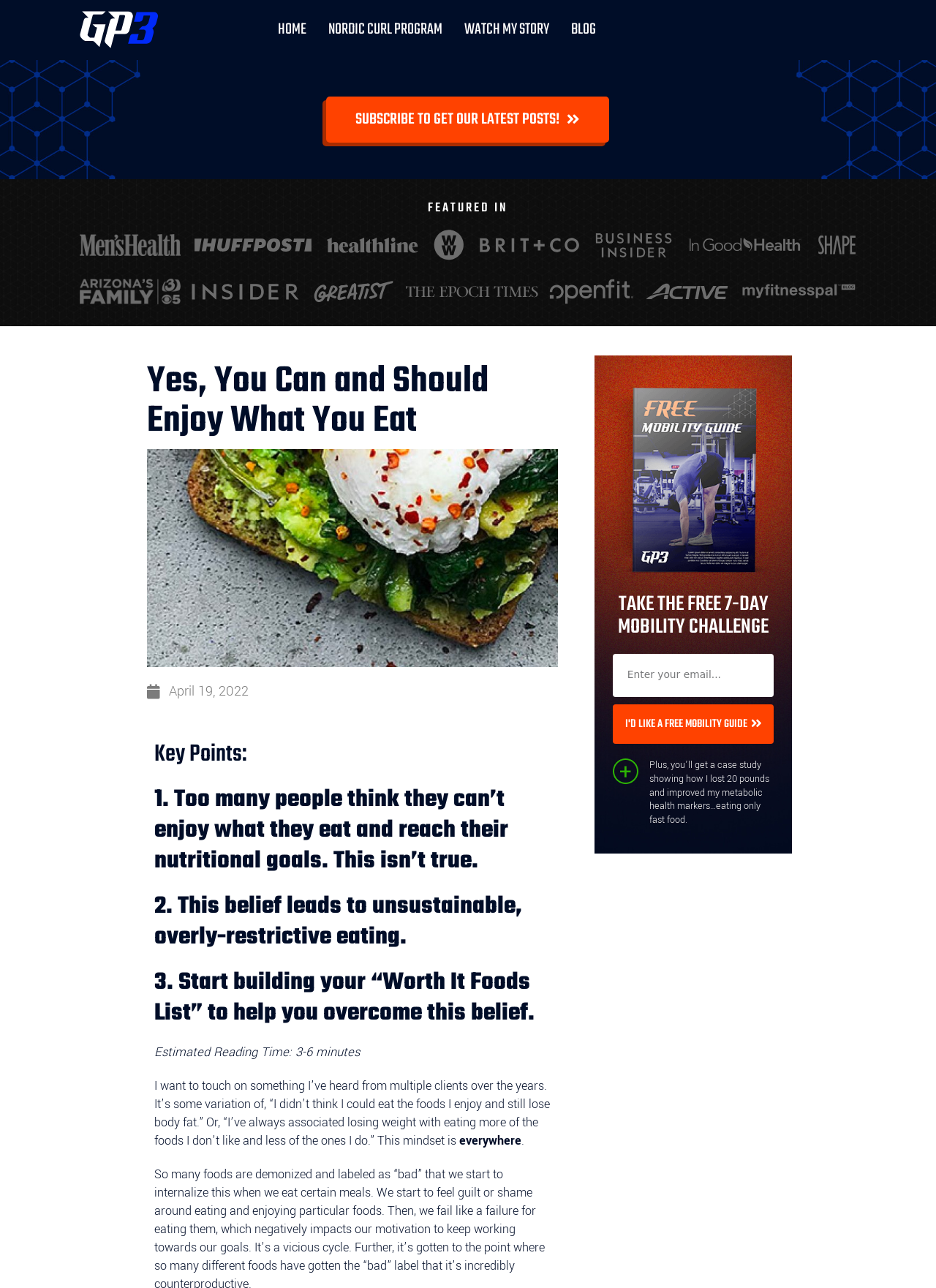Find the bounding box coordinates of the element's region that should be clicked in order to follow the given instruction: "Click the 'HOME' link". The coordinates should consist of four float numbers between 0 and 1, i.e., [left, top, right, bottom].

[0.285, 0.015, 0.339, 0.032]